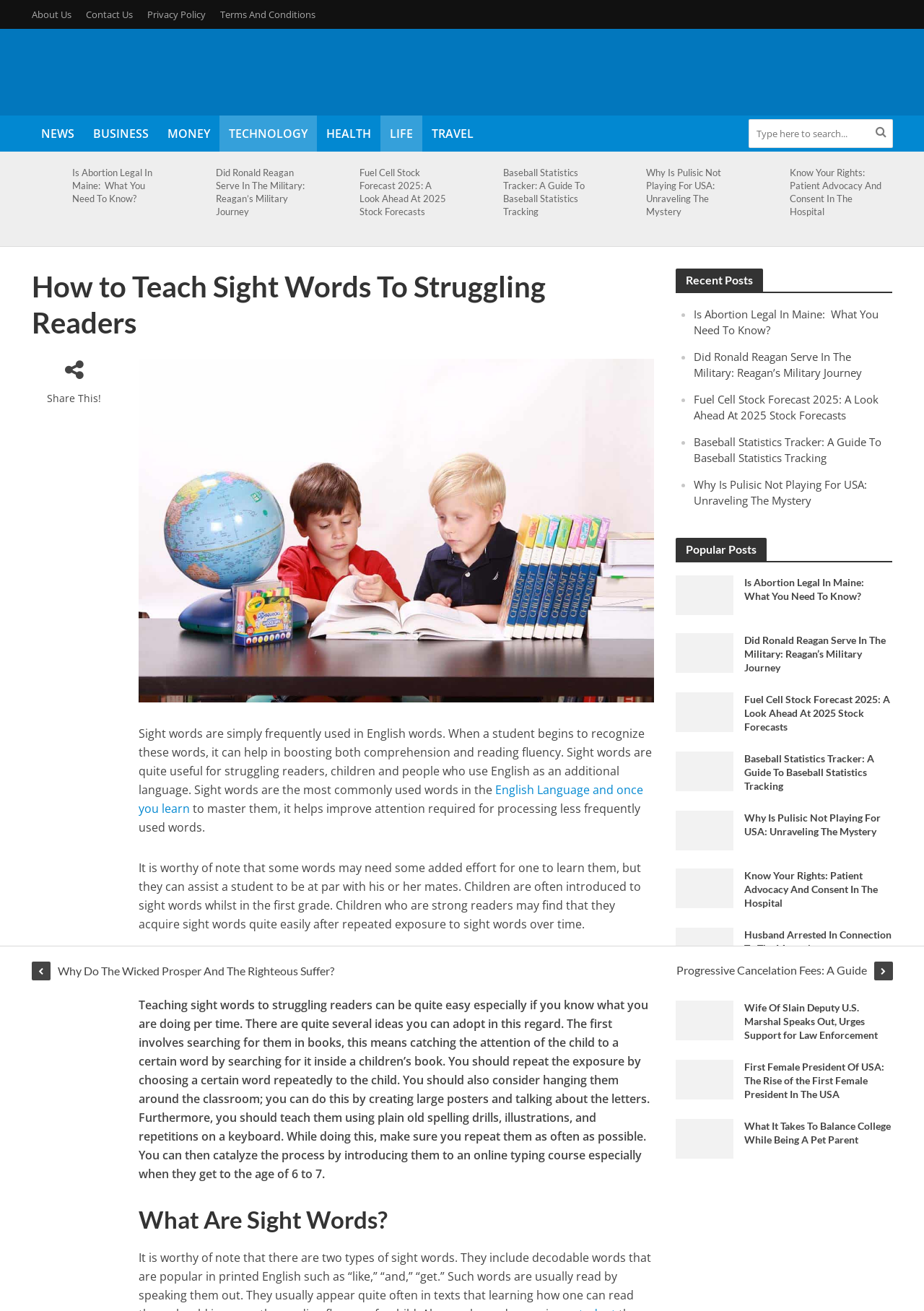Find the bounding box coordinates for the area that must be clicked to perform this action: "Search for something".

[0.81, 0.091, 0.966, 0.113]